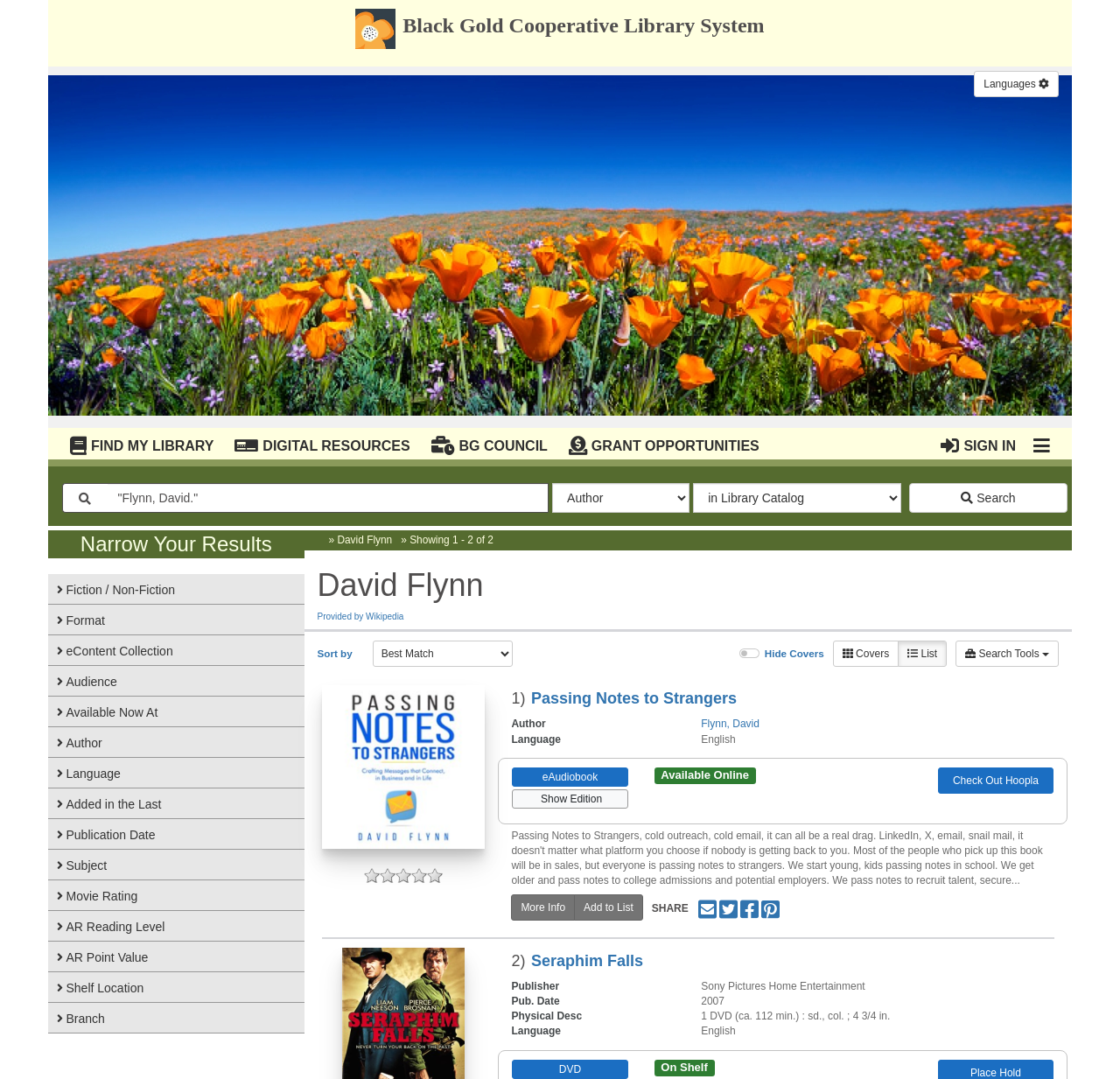Detail the various sections and features present on the webpage.

The webpage is about David Flynn, and it appears to be a search result page from a library system. At the top, there is a navigation menu with links to "Find My Library", "Digital Resources", "BG Council", and "Grant Opportunities". On the right side of the navigation menu, there is a button to switch languages and a sign-in button.

Below the navigation menu, there is a search bar with a combobox to select the search index and another combobox to select the collection to search. The search bar is accompanied by a button to initiate the search.

On the left side of the page, there is a filter section with multiple buttons to narrow down the search results by various criteria such as fiction/non-fiction, format, audience, and more.

The main content of the page displays the search results, which in this case, shows two results. Each result has a title, author, language, and availability information. There are also links to view the eAudiobook, view editions, and check out the book through Hoopla. Additionally, there are buttons to add the book to a list and to share the book on social media.

At the top of the main content section, there is a breadcrumb navigation showing the path to the current page, and below it, there is a heading with the title "David Flynn".